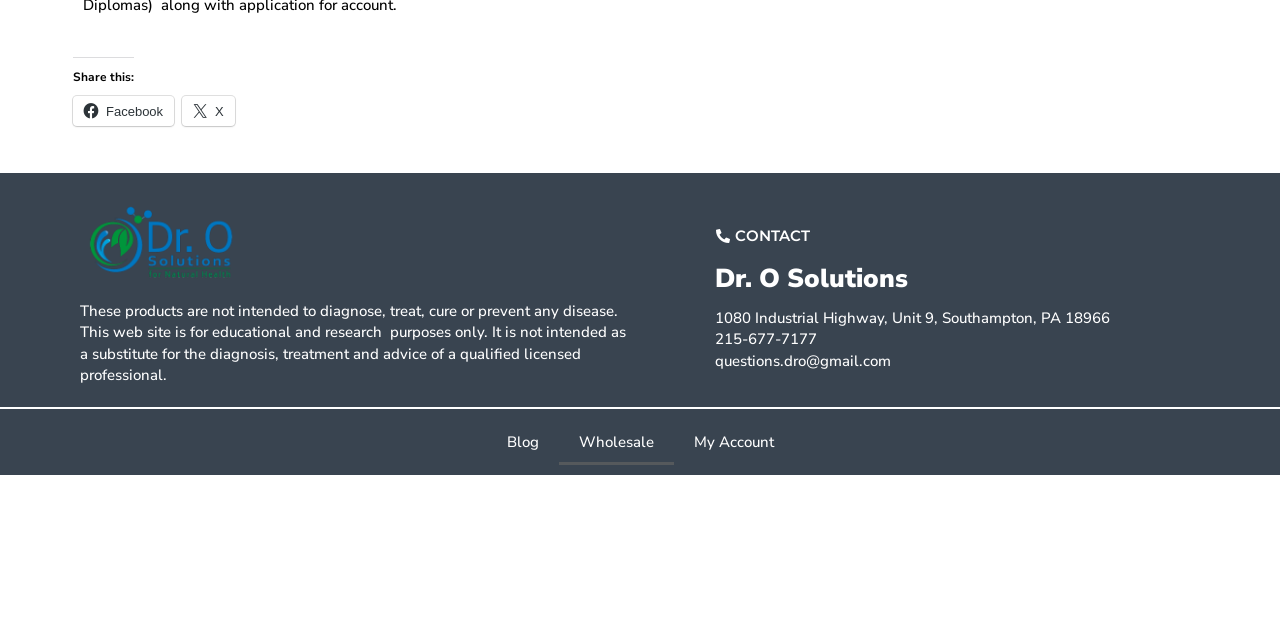Calculate the bounding box coordinates for the UI element based on the following description: "Wholesale". Ensure the coordinates are four float numbers between 0 and 1, i.e., [left, top, right, bottom].

[0.436, 0.654, 0.526, 0.726]